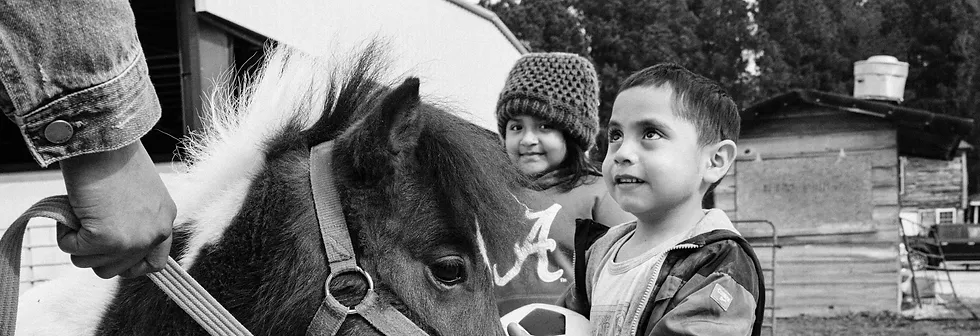Describe the important features and context of the image with as much detail as possible.

In this heartwarming black-and-white image, two children share a joyful moment with a small pony at a stable. The child in the foreground, a boy, gazes brightly at the pony while holding onto its lead rope. He is dressed in a zip-up jacket, embodying a sense of curiosity and excitement. Beside him, a girl with a playful expression watches intently, her cozy knit hat contrasting with her bright attire. The backdrop features the rustic environment of a stable, with wooden structures adding to the inviting, rural atmosphere. This scene captures the essence of volunteer work at the "Saddle Up and Read" program, where children engage in activities with horses, fostering connections and promoting literacy through interactions with these gentle animals.